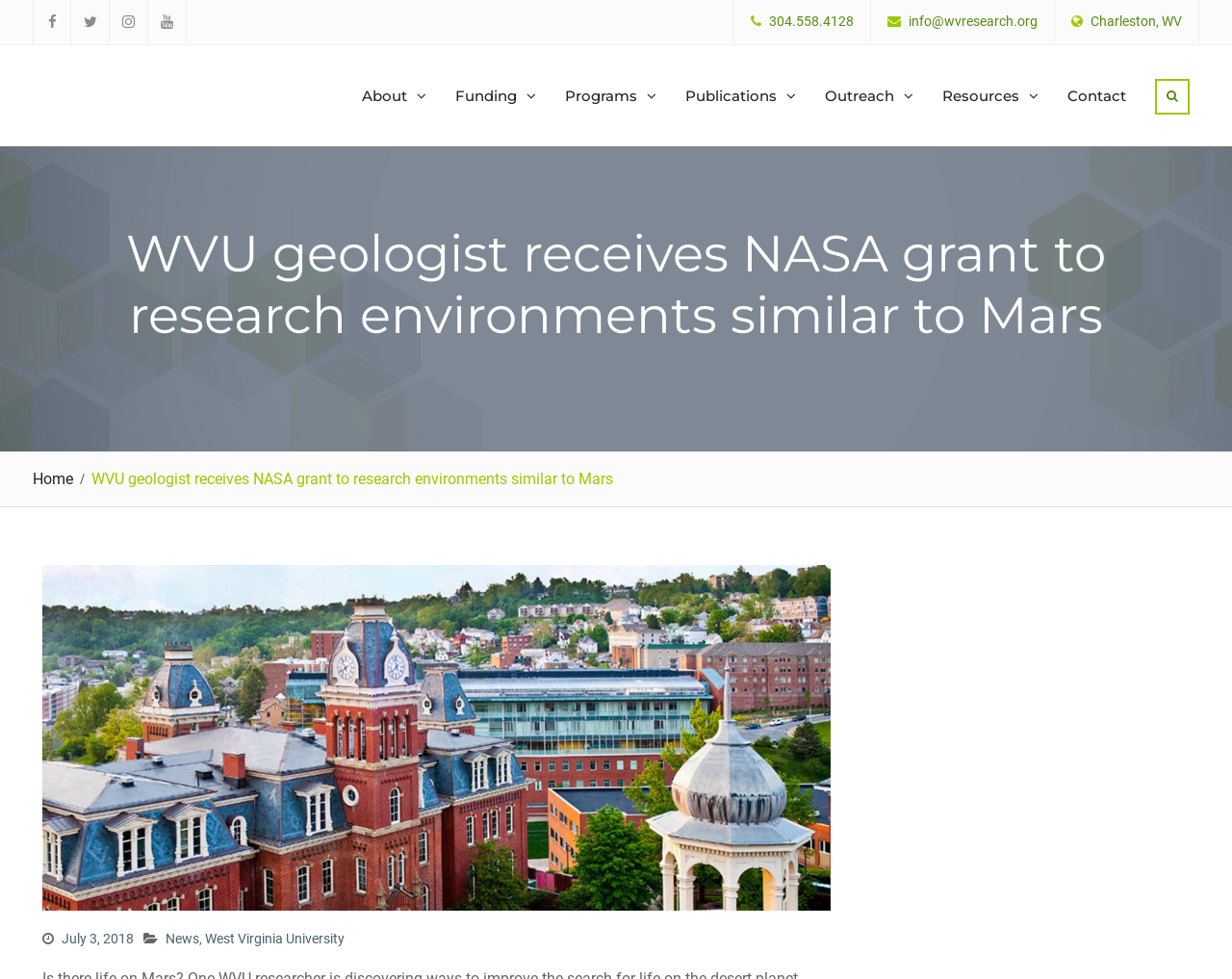Please locate the bounding box coordinates for the element that should be clicked to achieve the following instruction: "Read about West Virginia University". Ensure the coordinates are given as four float numbers between 0 and 1, i.e., [left, top, right, bottom].

[0.167, 0.951, 0.28, 0.966]